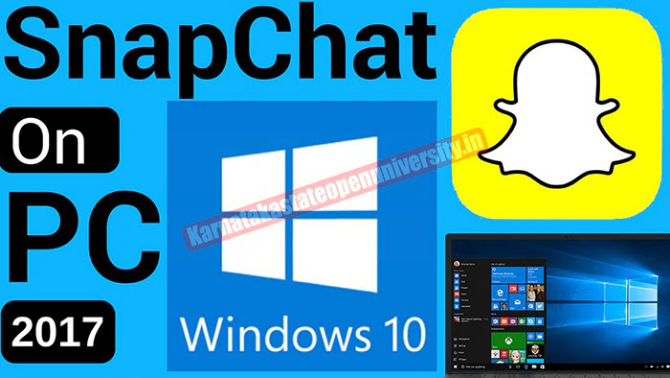Provide a comprehensive description of the image.

This image provides a visually engaging overview of using Snapchat on a PC, highlighting its accessibility on Windows 10. The title "SnapChat On PC 2017" is prominently displayed in bold black text against a bright blue background, capturing attention. Central to the image is the recognizable Windows logo, which signifies compatibility with the Windows operating system. To the right, the iconic Snapchat ghost logo appears within a vibrant yellow background, underscoring the app's playful and social nature. Additionally, a computer screen displaying the Windows 10 interface is featured, indicating the app's functionality and user experience on desktops. This informative visual aims to assist users in understanding how to download and use Snapchat on their computers, making social interaction even more versatile and engaging across platforms.